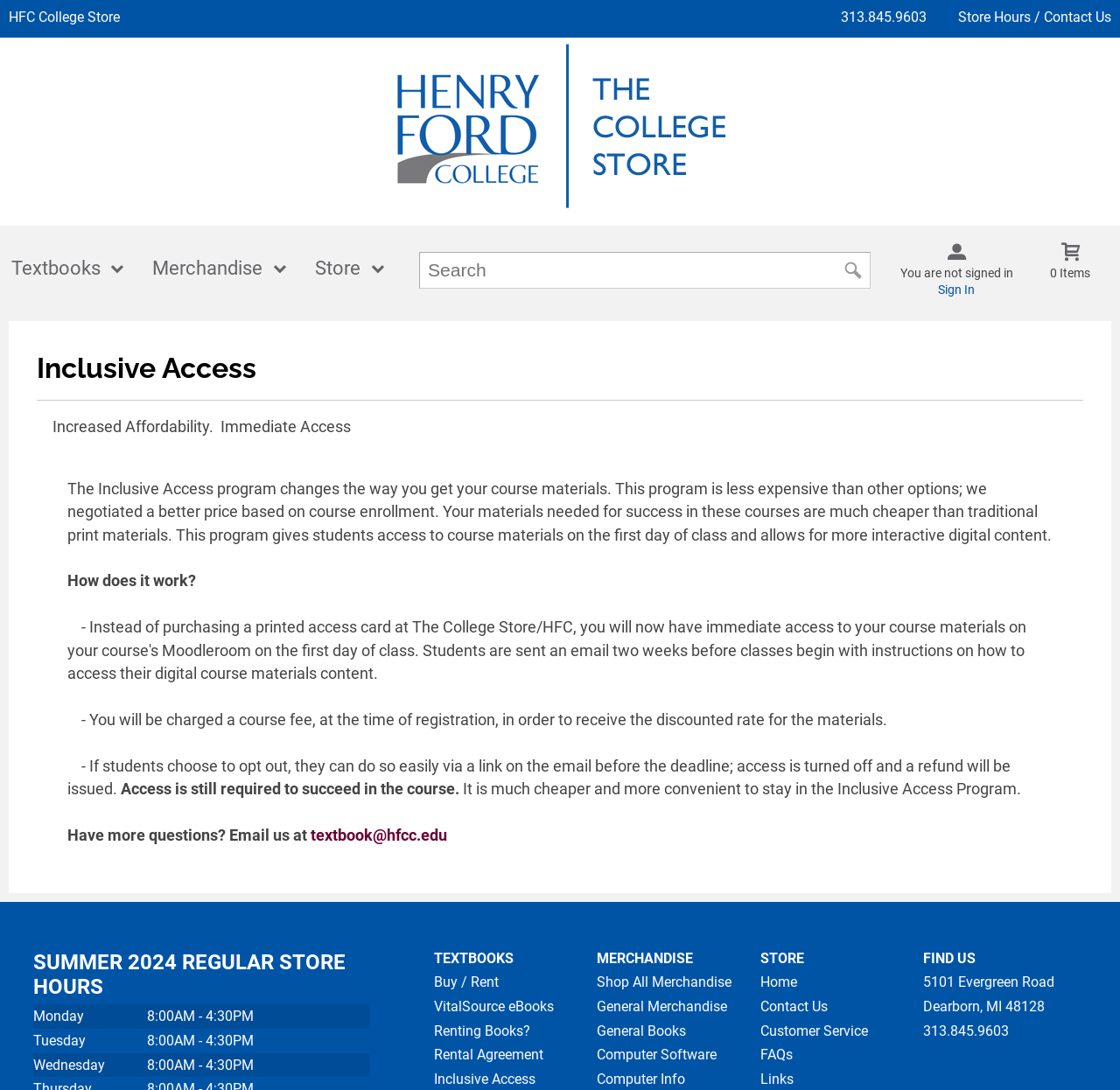Please determine the bounding box coordinates of the section I need to click to accomplish this instruction: "Click the 'GO' button".

[0.751, 0.235, 0.77, 0.26]